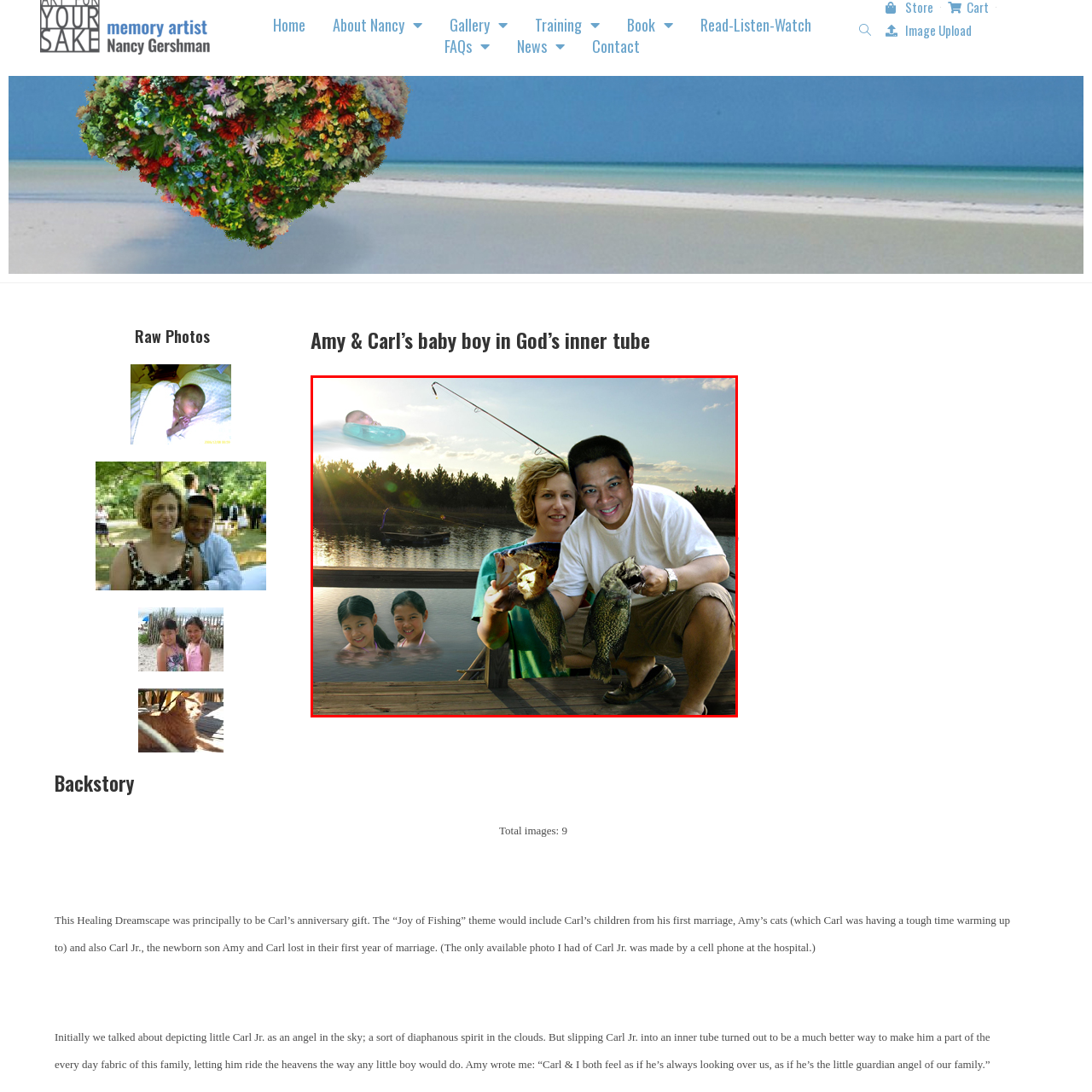Describe the contents of the image that is surrounded by the red box in a detailed manner.

The image showcases a heartwarming family scene set by a serene lake, blending elements of nature with familial joy. A smiling woman and man pose on a wooden dock, each proudly holding freshly caught fish. The man, in a white t-shirt, has an infectious smile, while the woman, with curly hair, looks equally delighted. 

In the background, two girls are playfully enjoying the water, adding a sense of liveliness to the scene. Above them, a baby floats in an inner tube, evoking a sense of innocence and tranquility. The sun casts a golden hue over the landscape, enhancing the warmth of the moment. This image serves as a visual representation of family bonding and cherished memories during a day spent outdoors, encapsulated in the theme of fishing and togetherness. The caption references the artwork titled "Amy & Carl’s baby boy in God’s inner tube," suggesting an emotional narrative intertwined with themes of loss and remembrance, making the scene even more poignant.